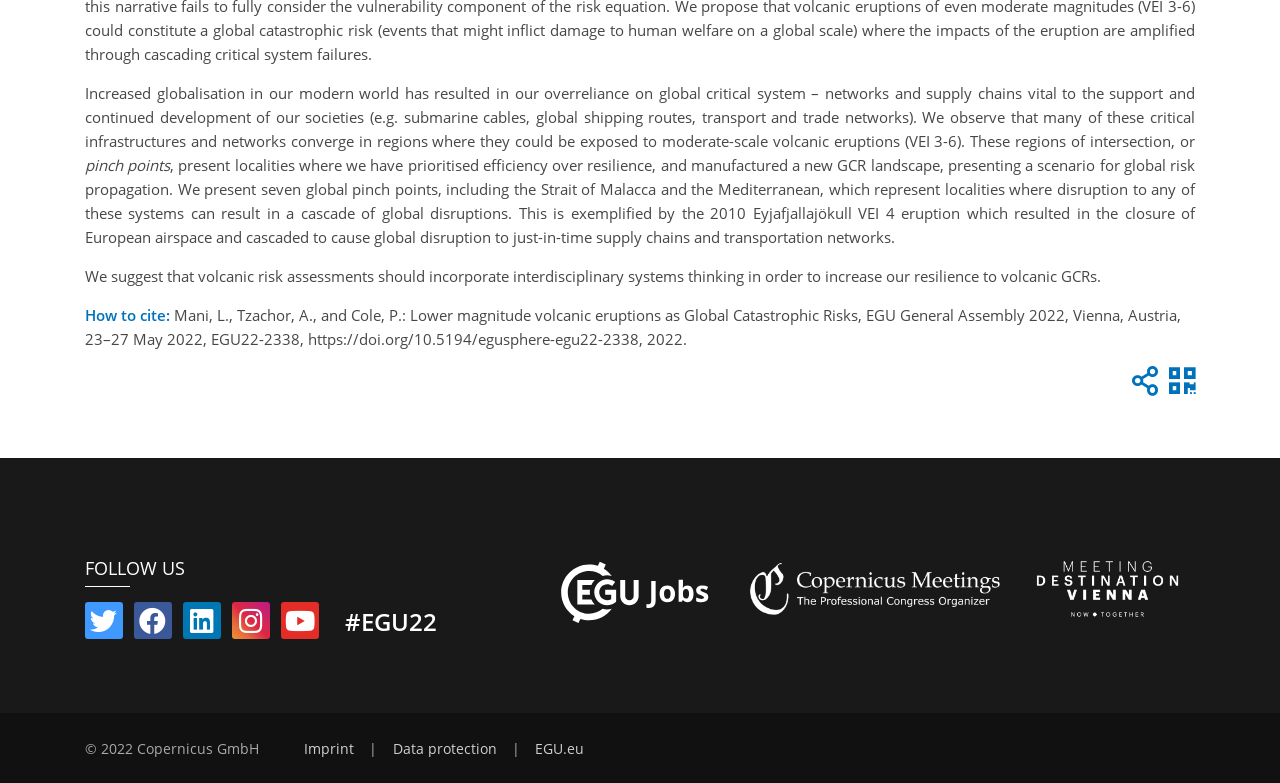Extract the bounding box coordinates for the described element: "Events". The coordinates should be represented as four float numbers between 0 and 1: [left, top, right, bottom].

None